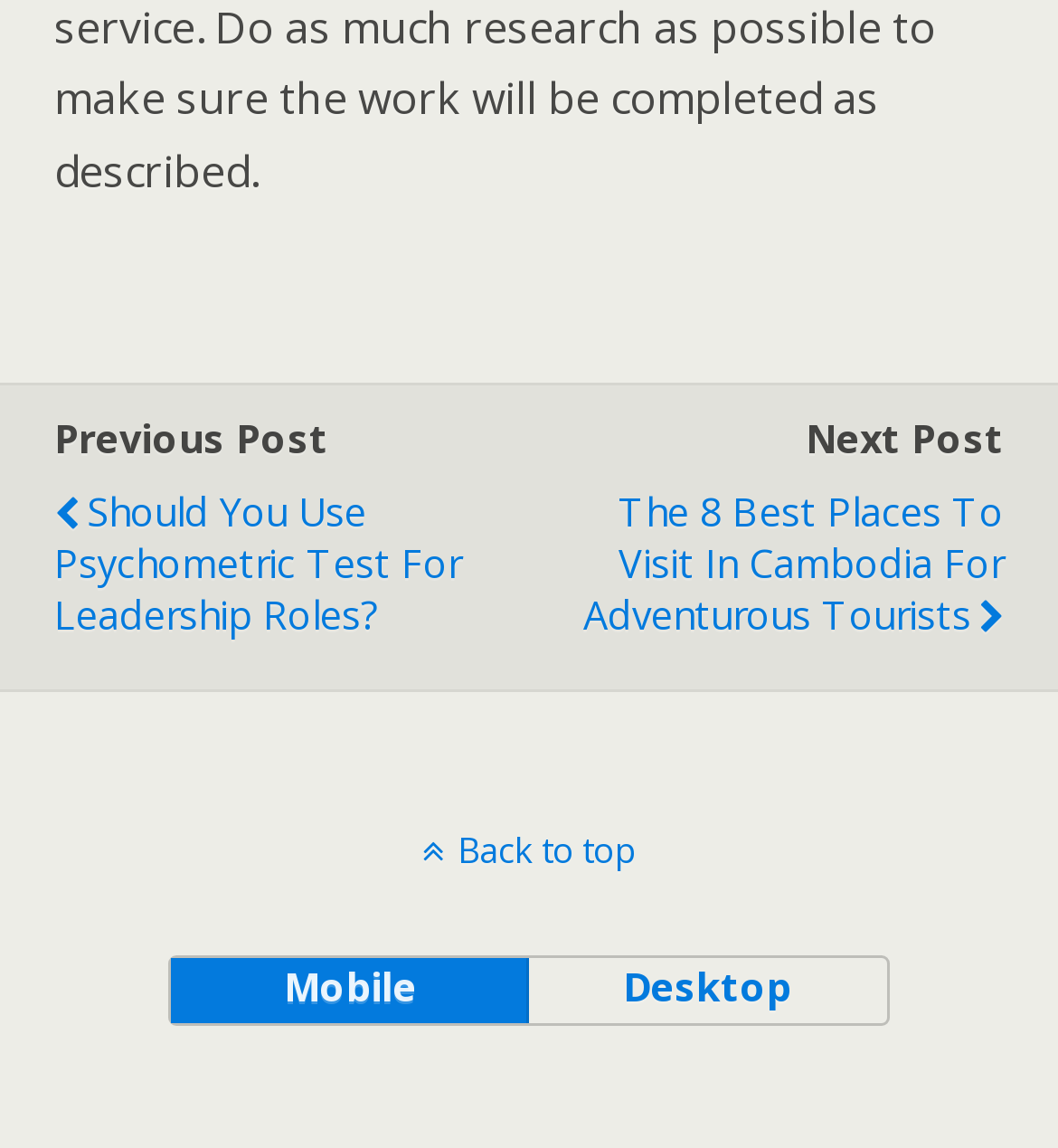Use a single word or phrase to answer the question:
What is the purpose of the button at the bottom-left?

Mobile